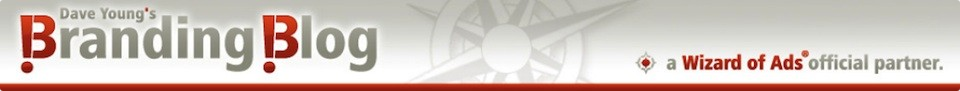What type of business owners is the blog suitable for?
Look at the image and respond to the question as thoroughly as possible.

The background design suggests an engaging online presence, suitable for local business owners looking for effective marketing strategies.